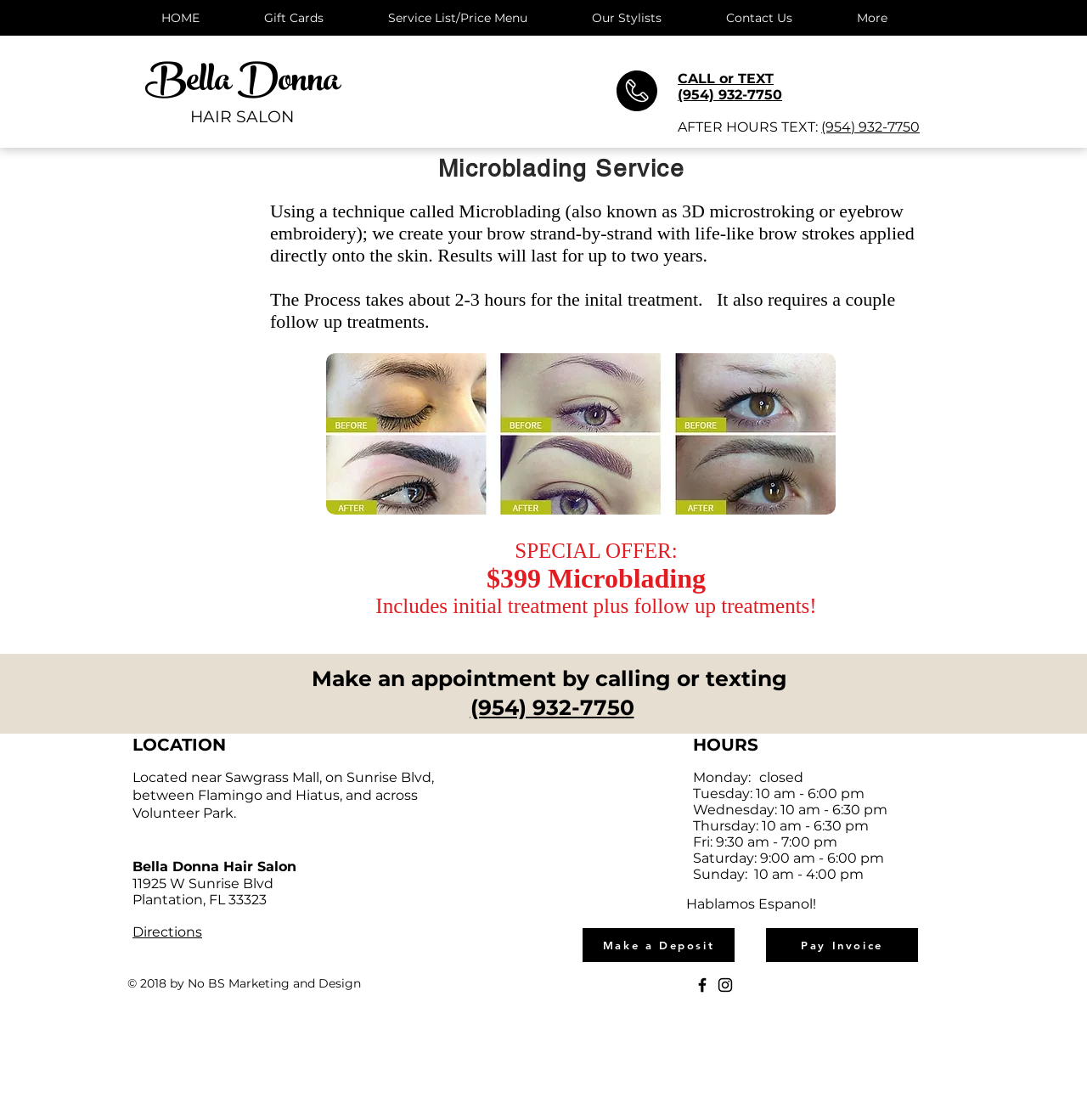Kindly determine the bounding box coordinates for the area that needs to be clicked to execute this instruction: "Click Download the job application and instructions.".

None